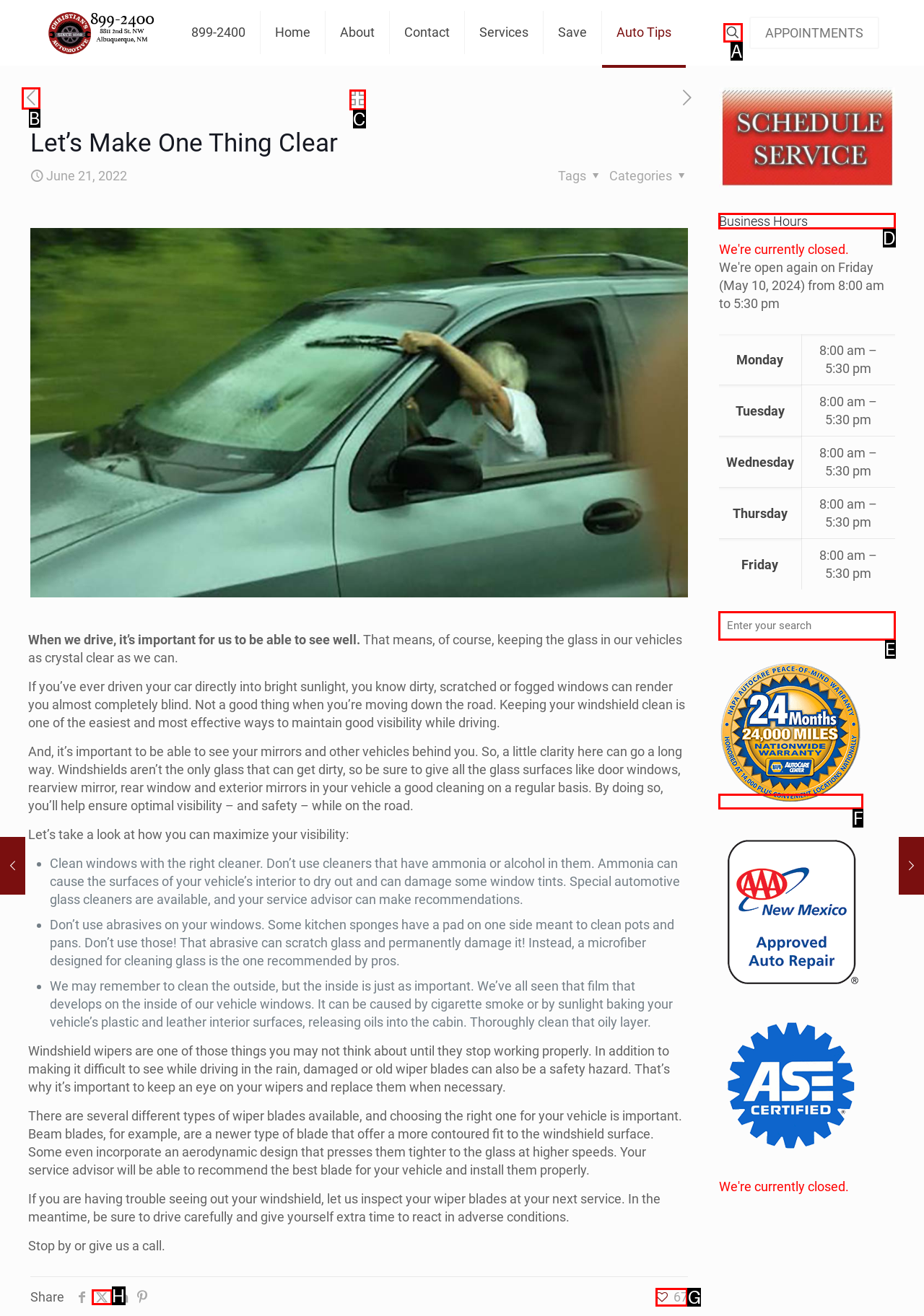For the task: view business hours, identify the HTML element to click.
Provide the letter corresponding to the right choice from the given options.

D